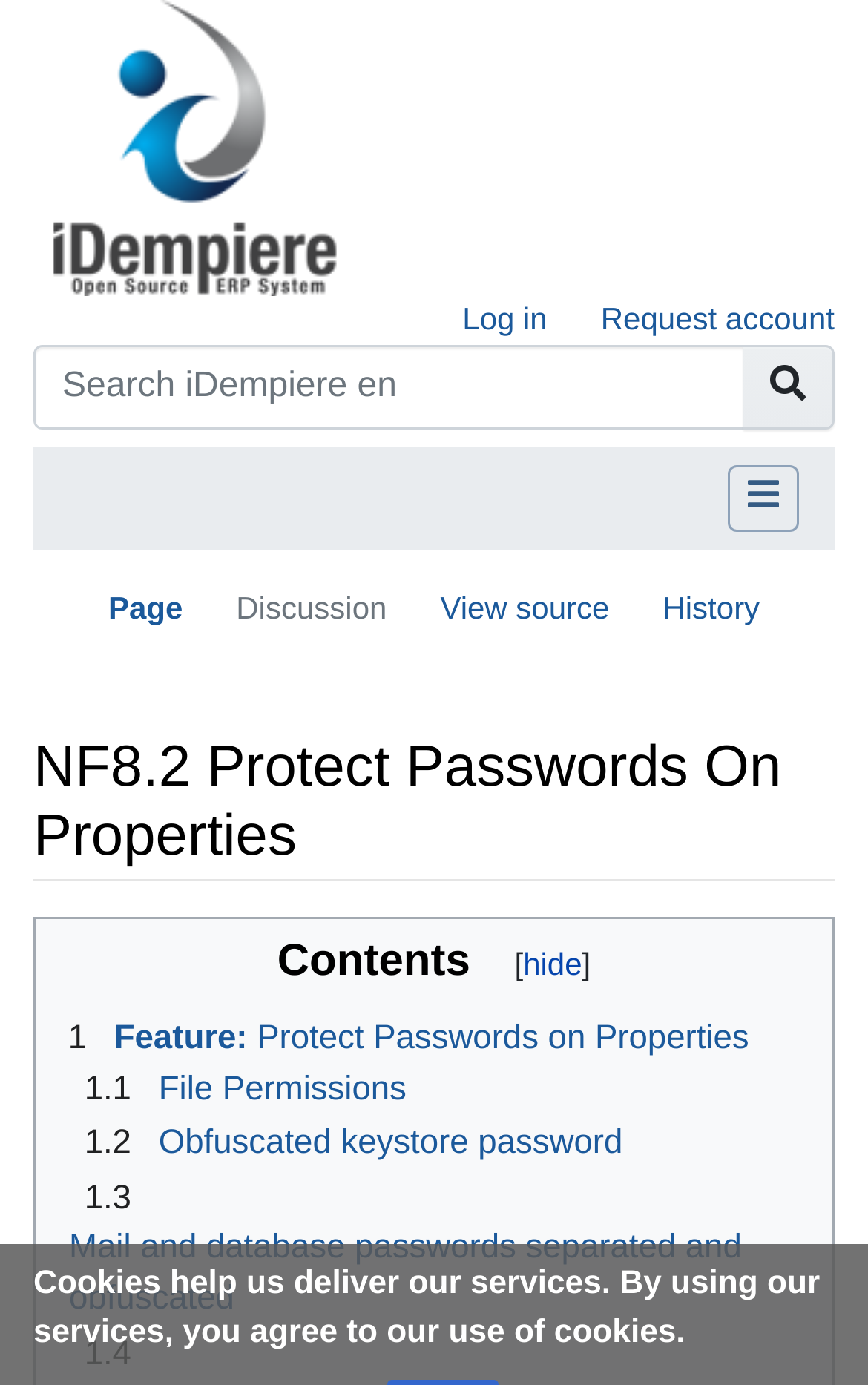Please identify the bounding box coordinates of the element's region that I should click in order to complete the following instruction: "Find Suzie on Facebook". The bounding box coordinates consist of four float numbers between 0 and 1, i.e., [left, top, right, bottom].

None